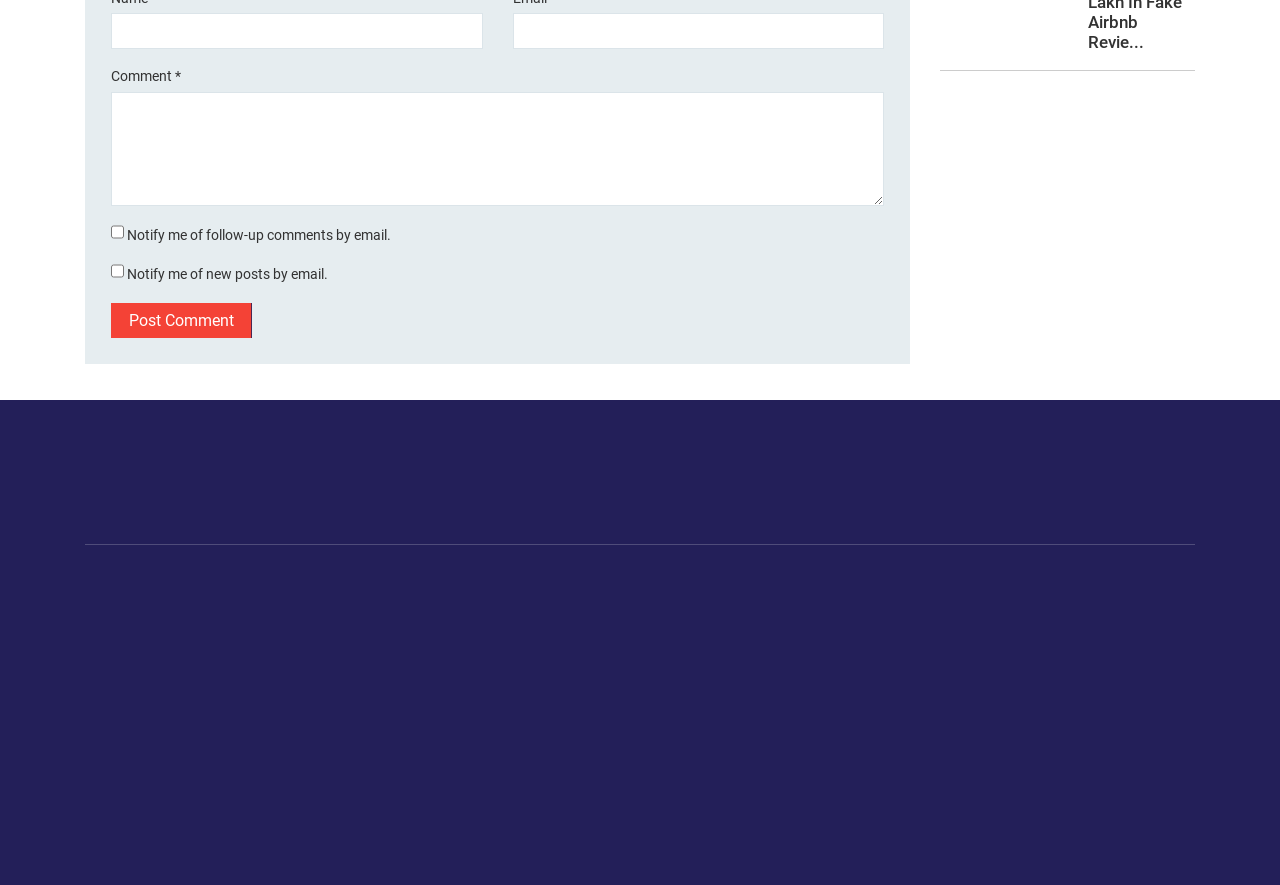Carefully examine the image and provide an in-depth answer to the question: What categories of news are available on the website?

The webpage has a navigation menu with various links, including 'Trending', 'Latest News', 'The Indian Context', 'Gujarat', 'Crime', and others. These links suggest that the website provides news in various categories, including trending news, latest news, news specific to India and Gujarat, crime news, and others.